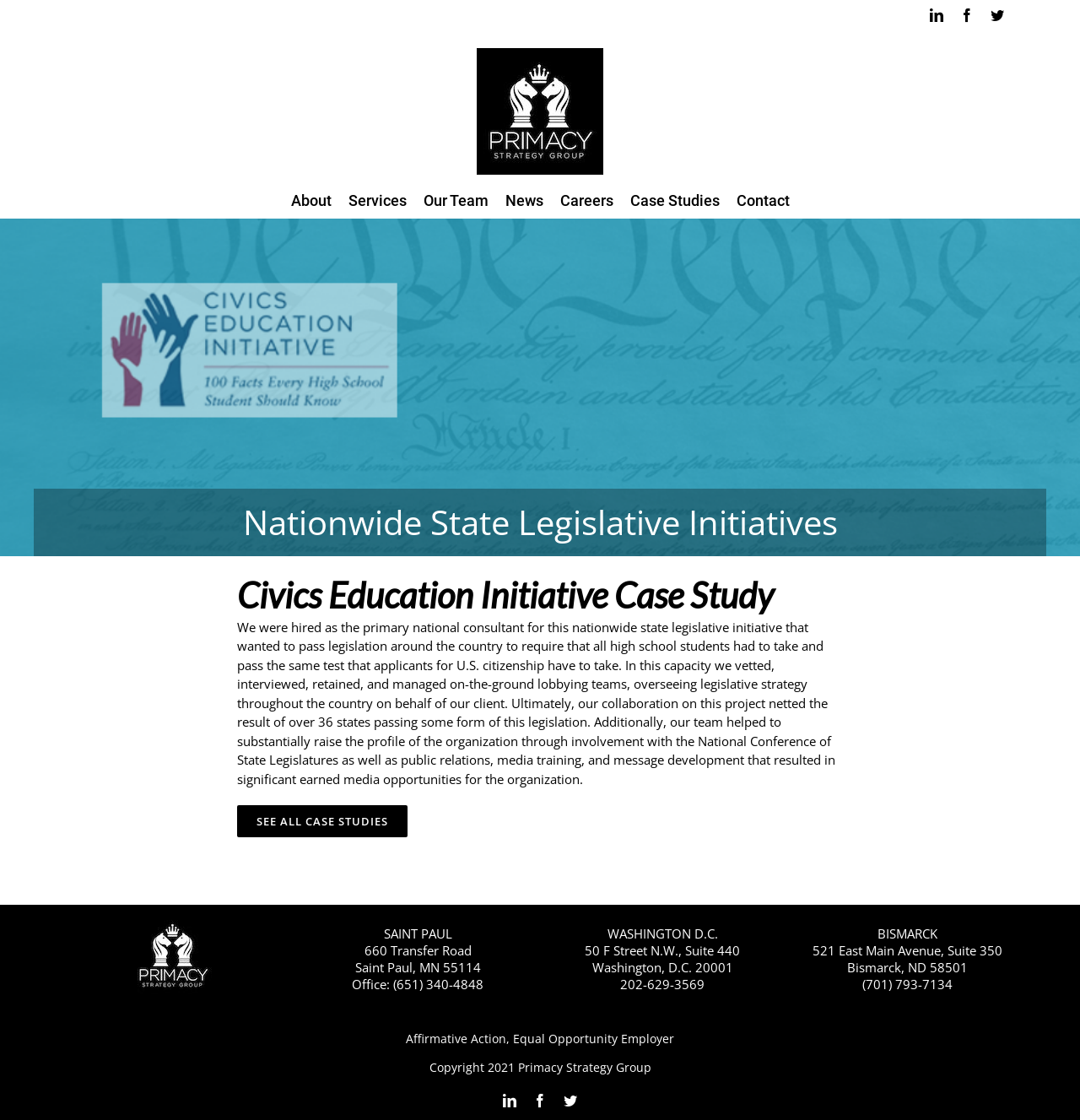Provide a single word or phrase answer to the question: 
What is the link at the bottom of the page that says 'SEE ALL CASE STUDIES'?

a link